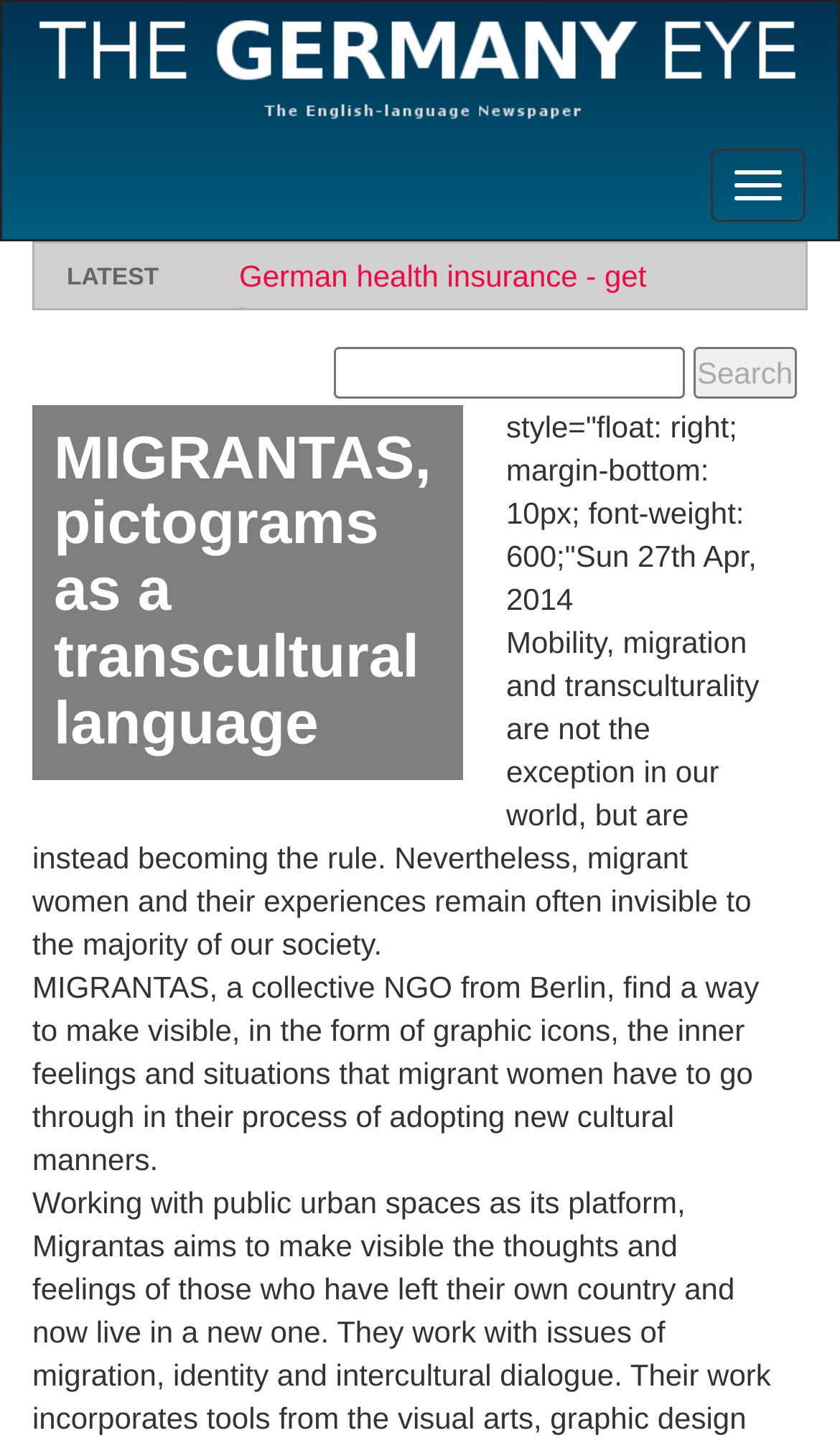What can be searched on the webpage?
Use the screenshot to answer the question with a single word or phrase.

Unknown